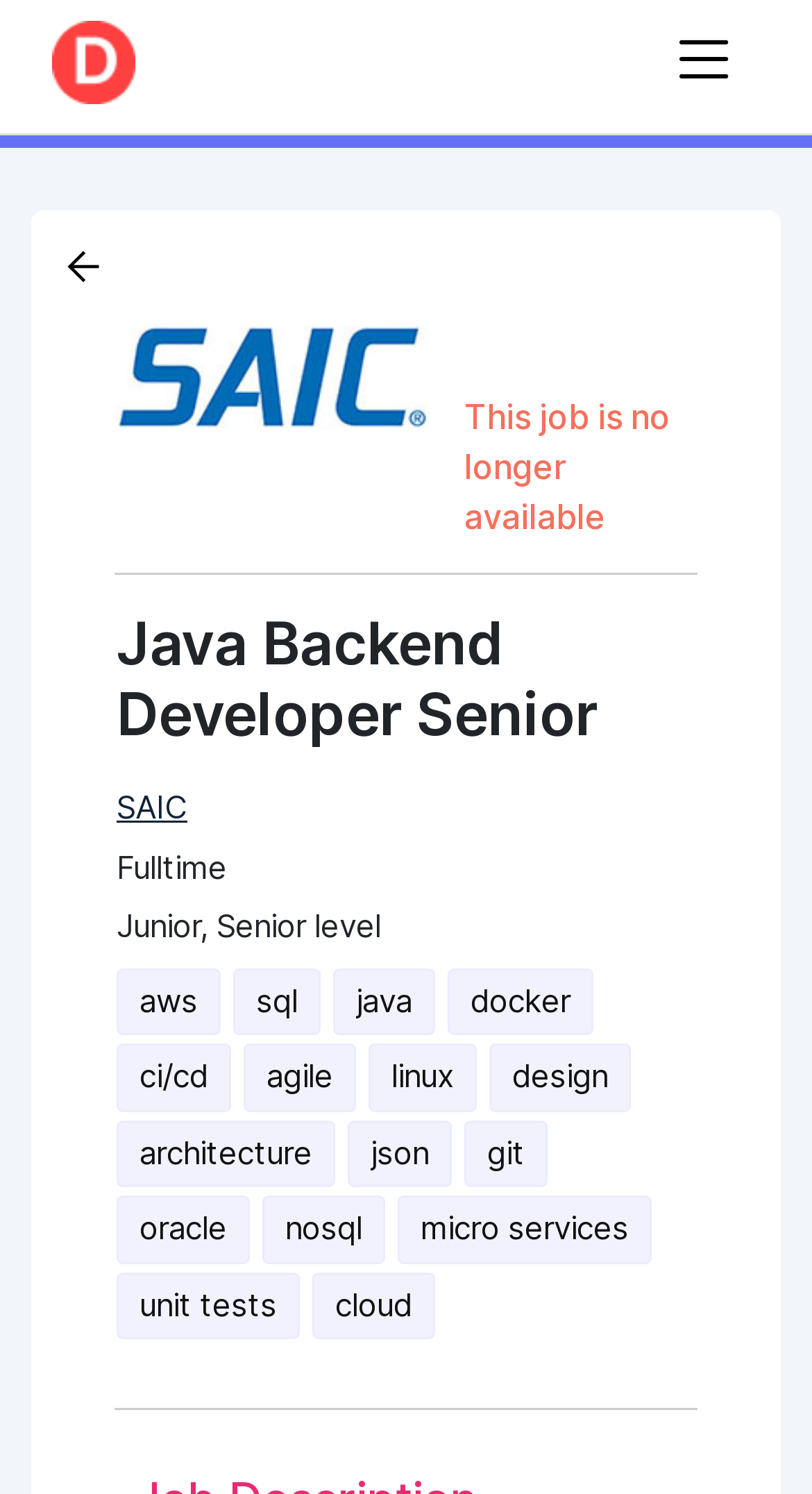Using the webpage screenshot and the element description Gail Tredwell, determine the bounding box coordinates. Specify the coordinates in the format (top-left x, top-left y, bottom-right x, bottom-right y) with values ranging from 0 to 1.

None